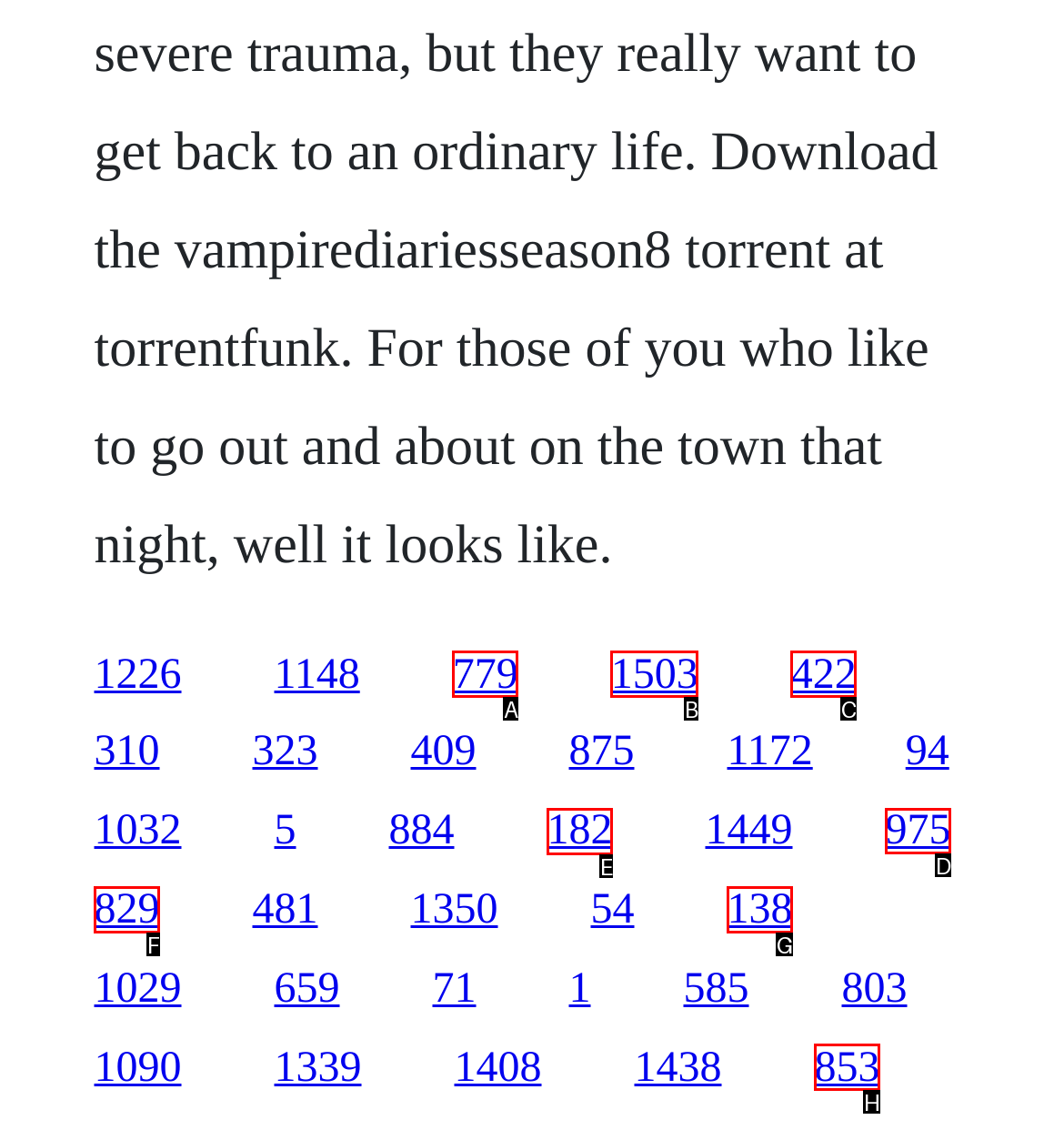Find the option you need to click to complete the following instruction: follow the twenty-first link
Answer with the corresponding letter from the choices given directly.

D